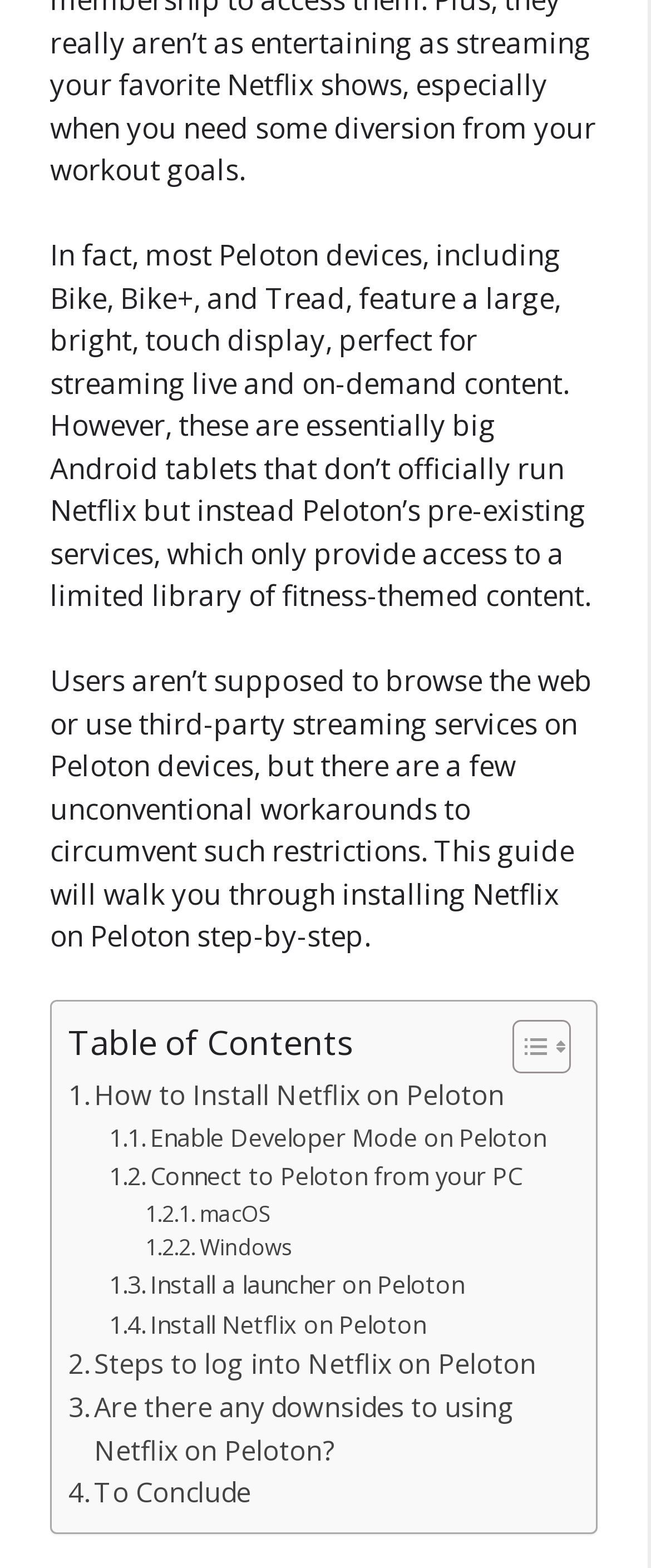Determine the bounding box for the UI element that matches this description: "InMotion Hosting".

None